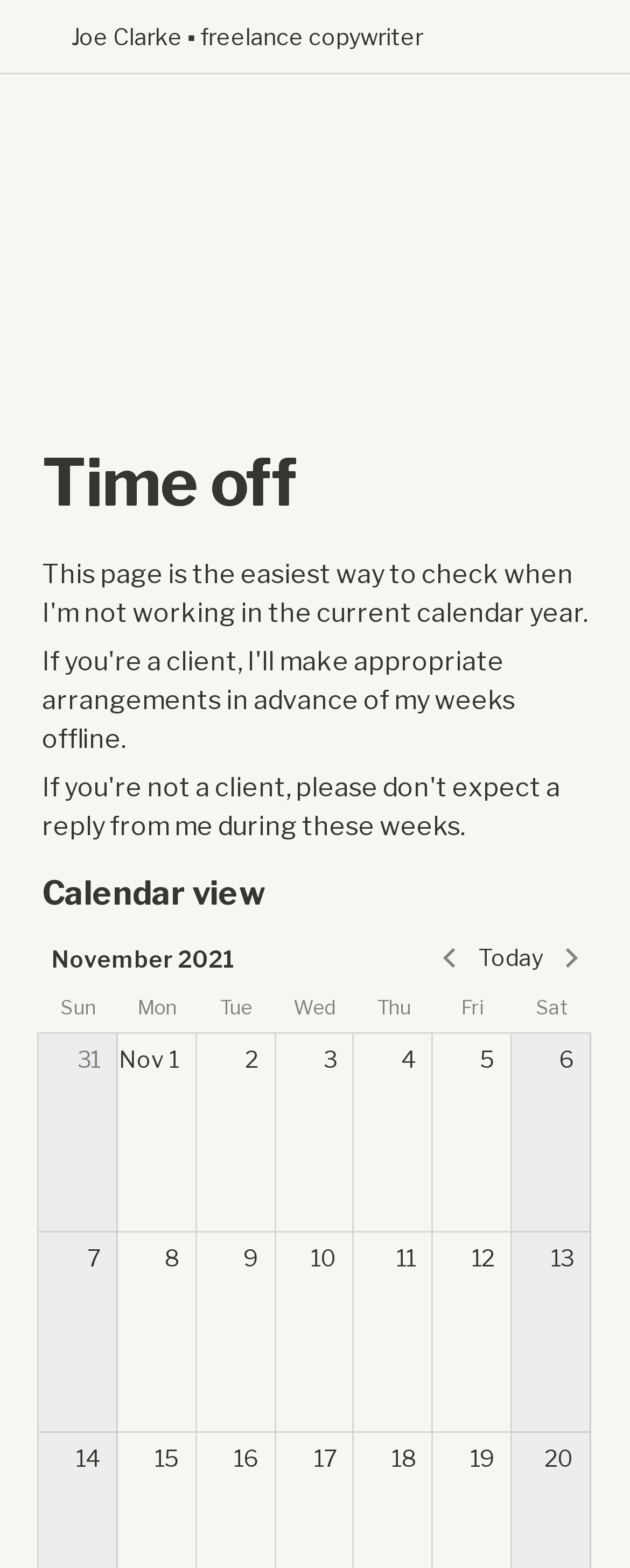What is the purpose of the calendar view section?
Can you provide an in-depth and detailed response to the question?

I can infer the purpose of the calendar view section by looking at the overall structure of the webpage, which suggests that it is used to show when the person is not working in the current calendar year.